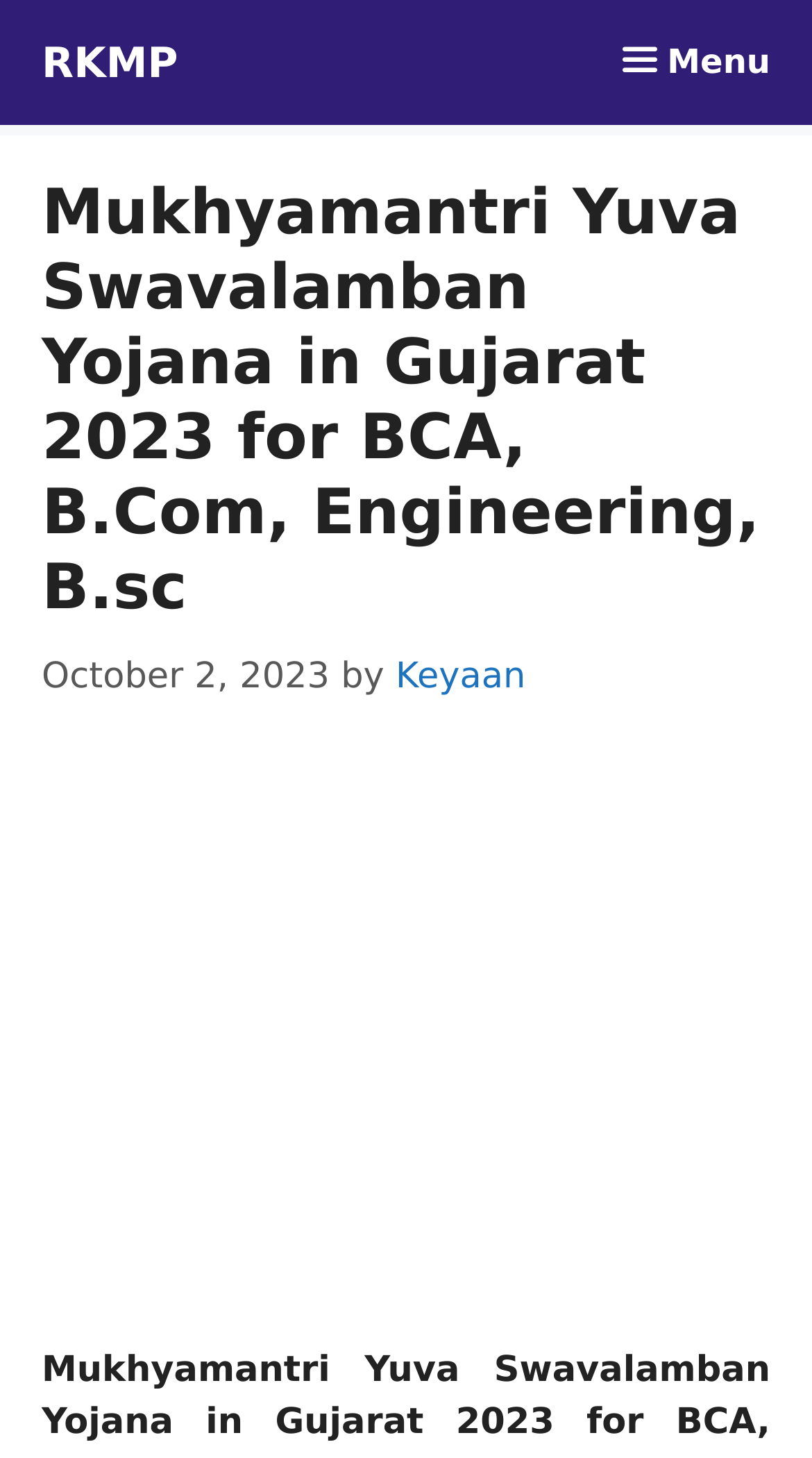What type of students is the MYSY scholarship for?
Refer to the image and respond with a one-word or short-phrase answer.

BCA, B.Com, Engineering, B.sc